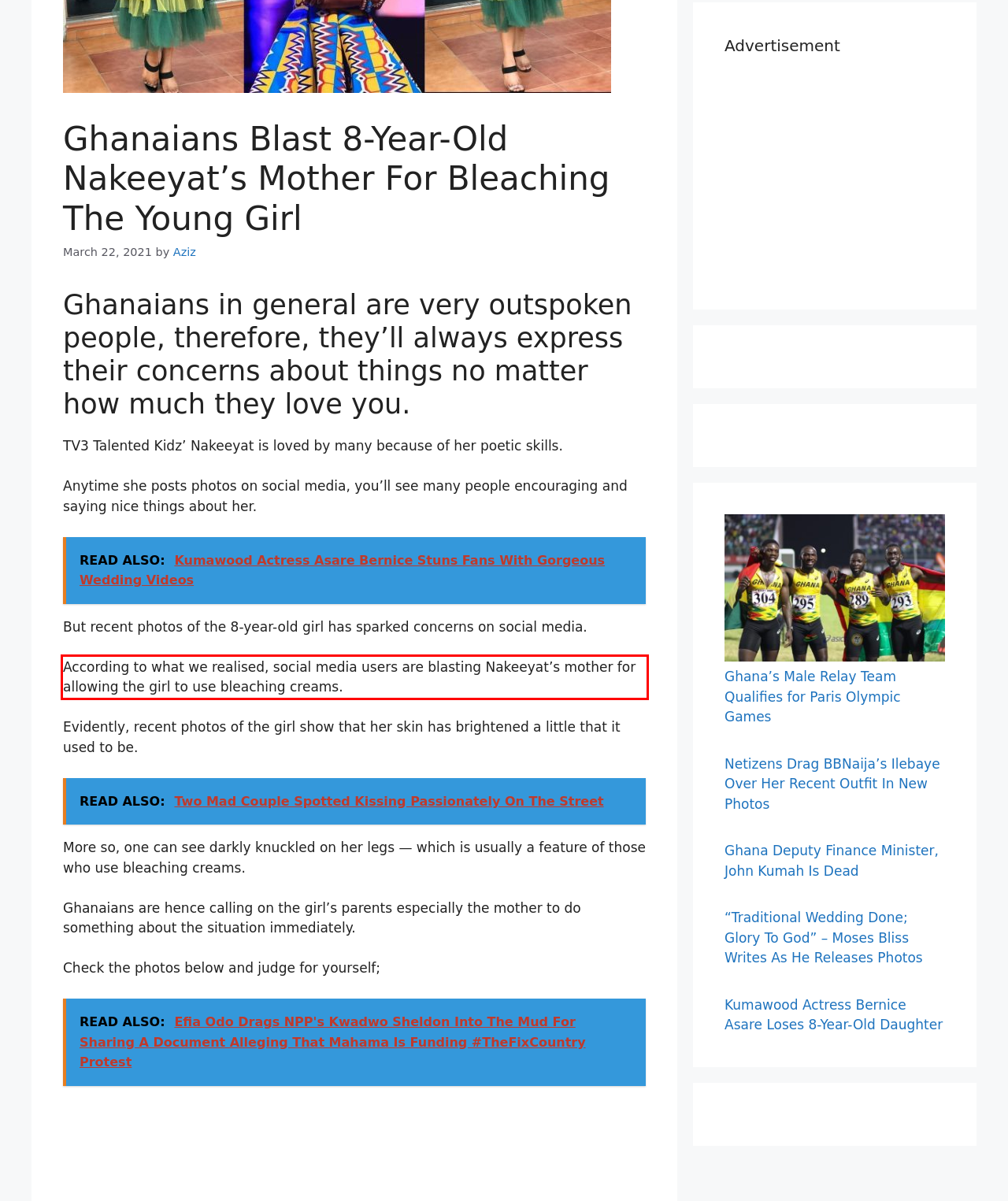Using the provided webpage screenshot, identify and read the text within the red rectangle bounding box.

According to what we realised, social media users are blasting Nakeeyat’s mother for allowing the girl to use bleaching creams.